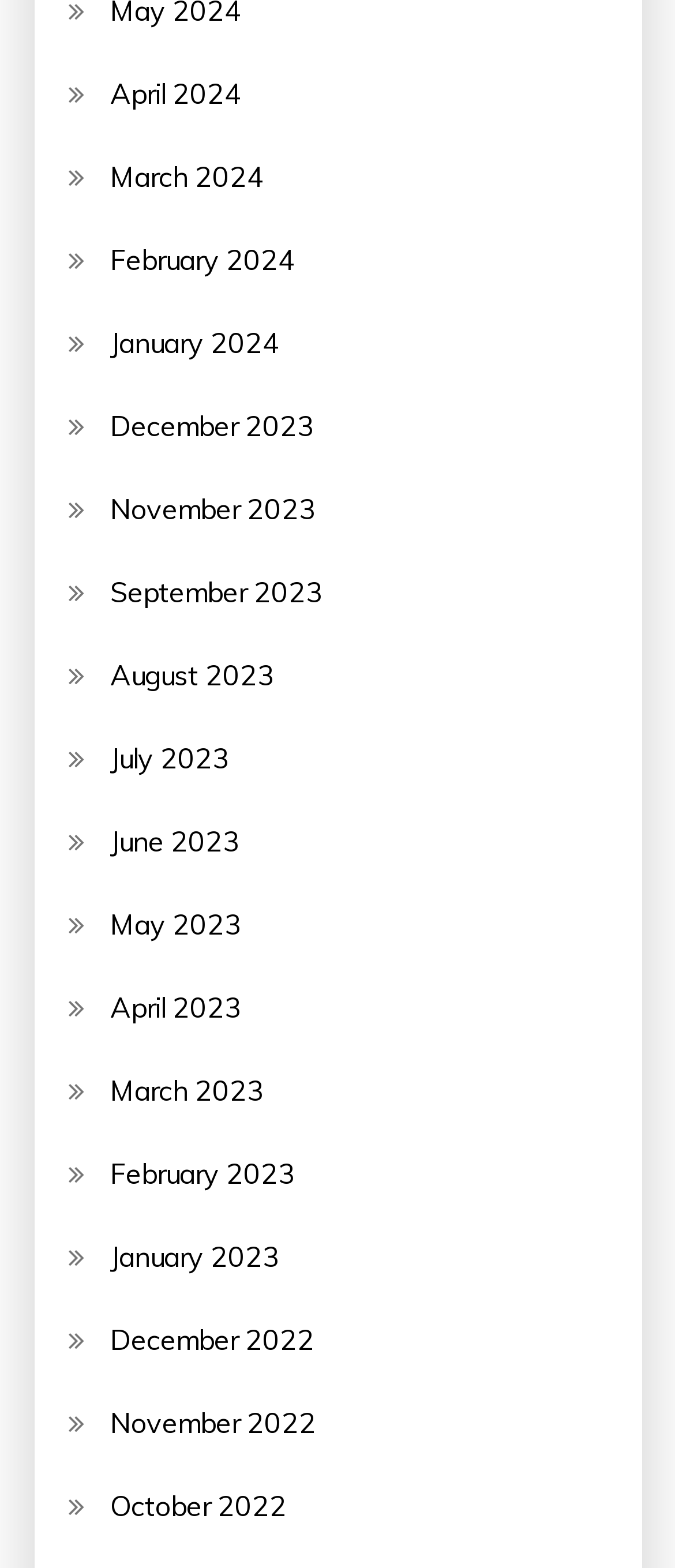Respond concisely with one word or phrase to the following query:
What is the earliest month available?

December 2022